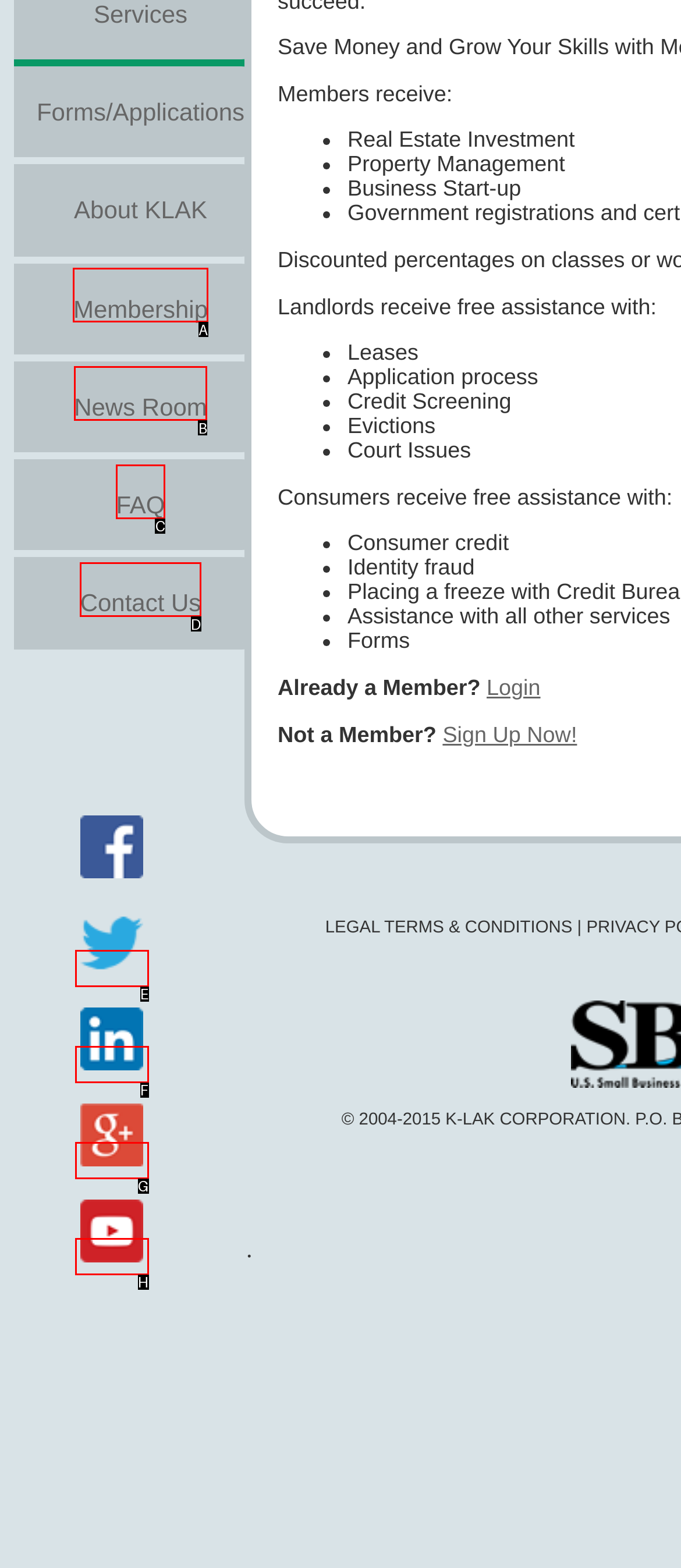Tell me which one HTML element best matches the description: alt="Google Plus"
Answer with the option's letter from the given choices directly.

G